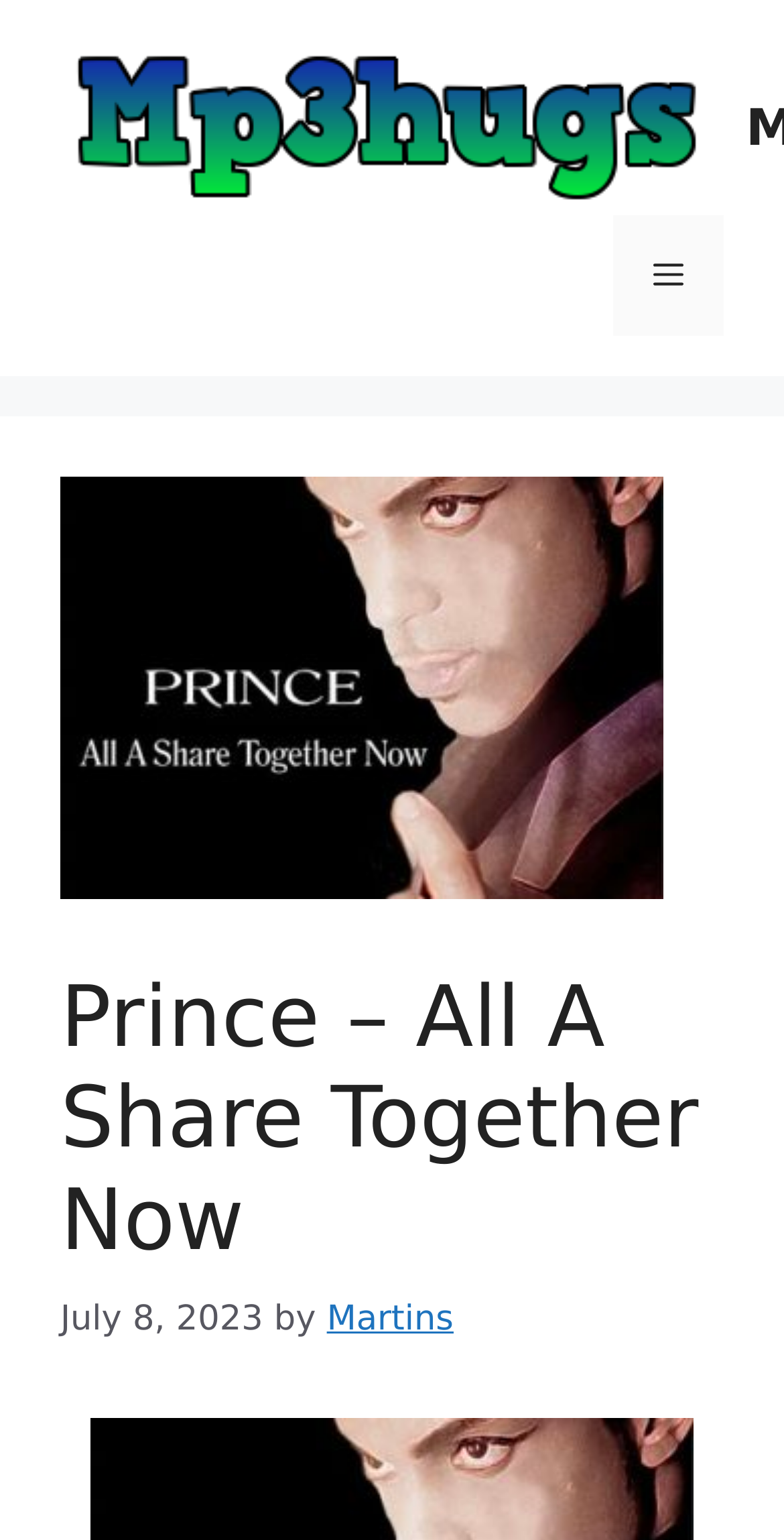Illustrate the webpage with a detailed description.

The webpage is about a music download, specifically the latest release by Prince titled "All A Share Together Now". At the top of the page, there is a banner with the site's name, accompanied by a logo image on the left side. Below the banner, there is a navigation menu on the right side, which can be toggled by a button labeled "Menu". 

On the left side of the page, there is a large image related to the music release, taking up most of the vertical space. Above the image, there is a header section with a heading that displays the title of the music release, "Prince – All A Share Together Now". Below the heading, there is a timestamp indicating the release date, "July 8, 2023", followed by the author's name, "Martins", which is a clickable link.